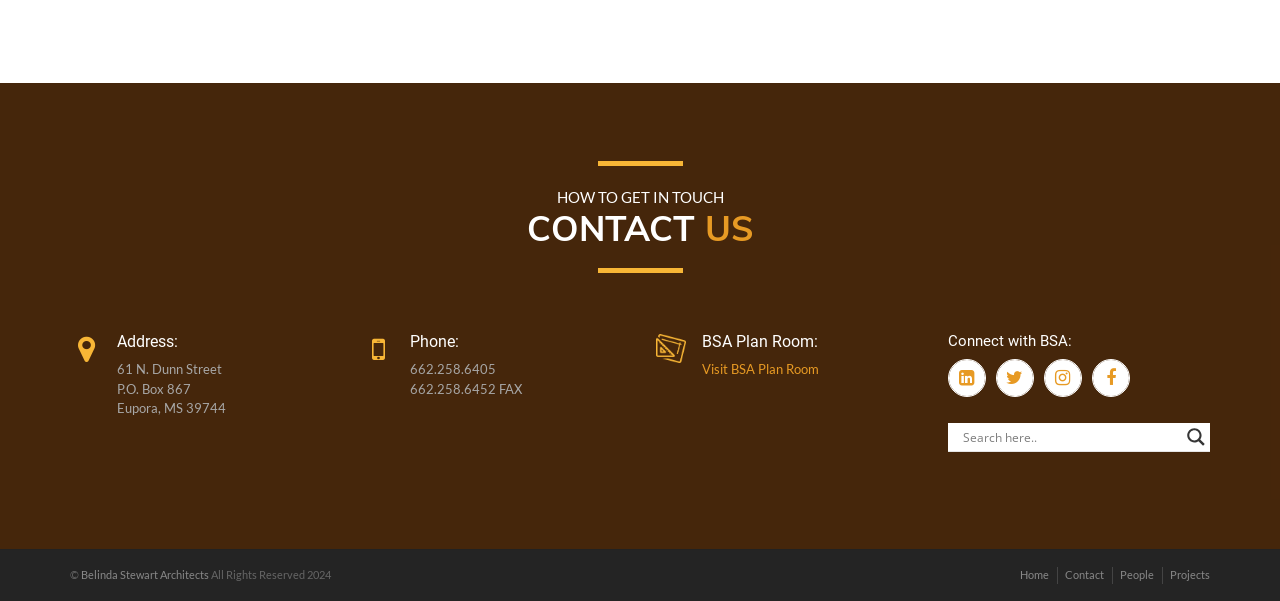Could you locate the bounding box coordinates for the section that should be clicked to accomplish this task: "go to home page".

None